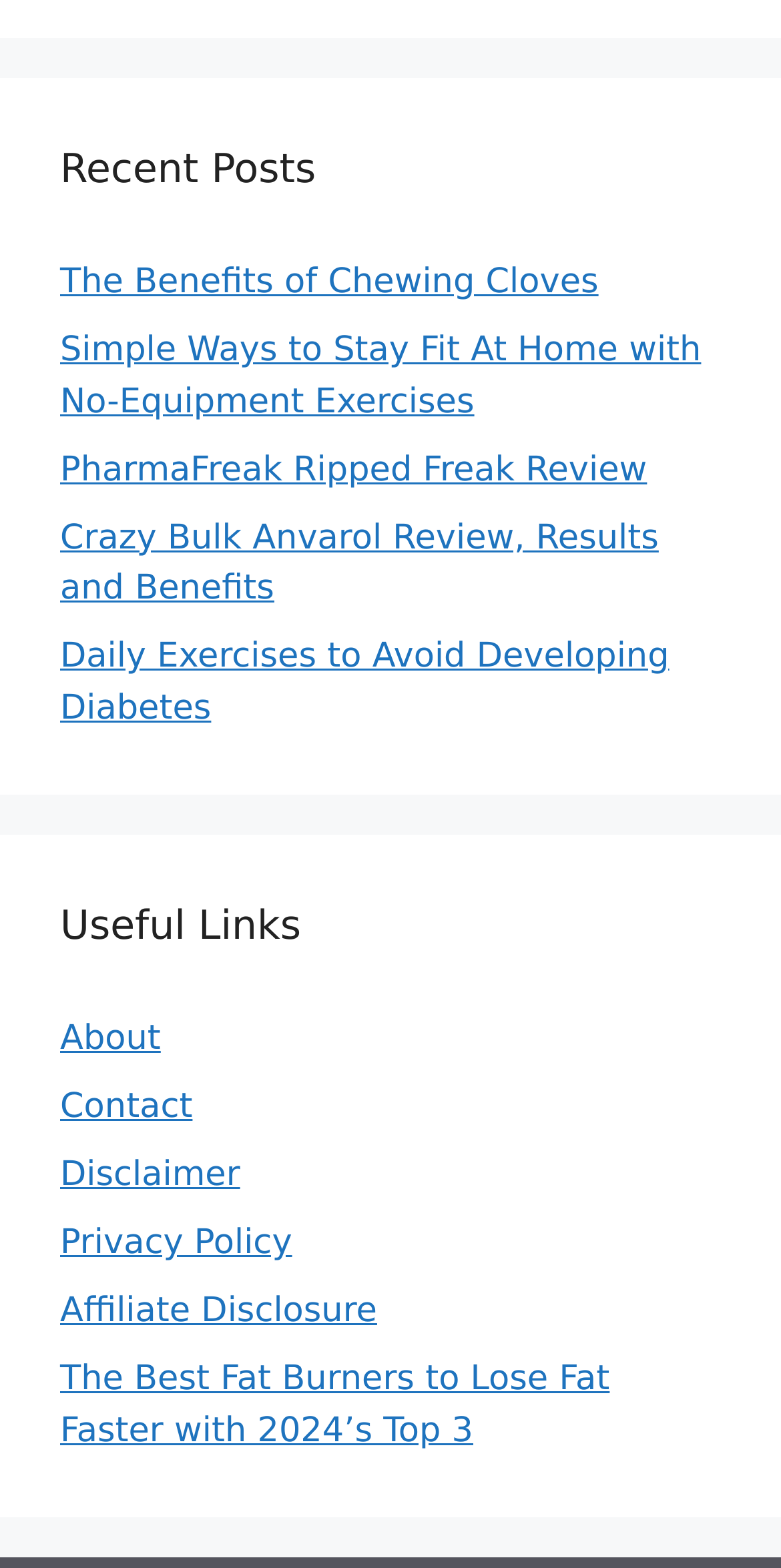Please identify the bounding box coordinates of the clickable region that I should interact with to perform the following instruction: "check disclaimer". The coordinates should be expressed as four float numbers between 0 and 1, i.e., [left, top, right, bottom].

[0.077, 0.737, 0.307, 0.763]